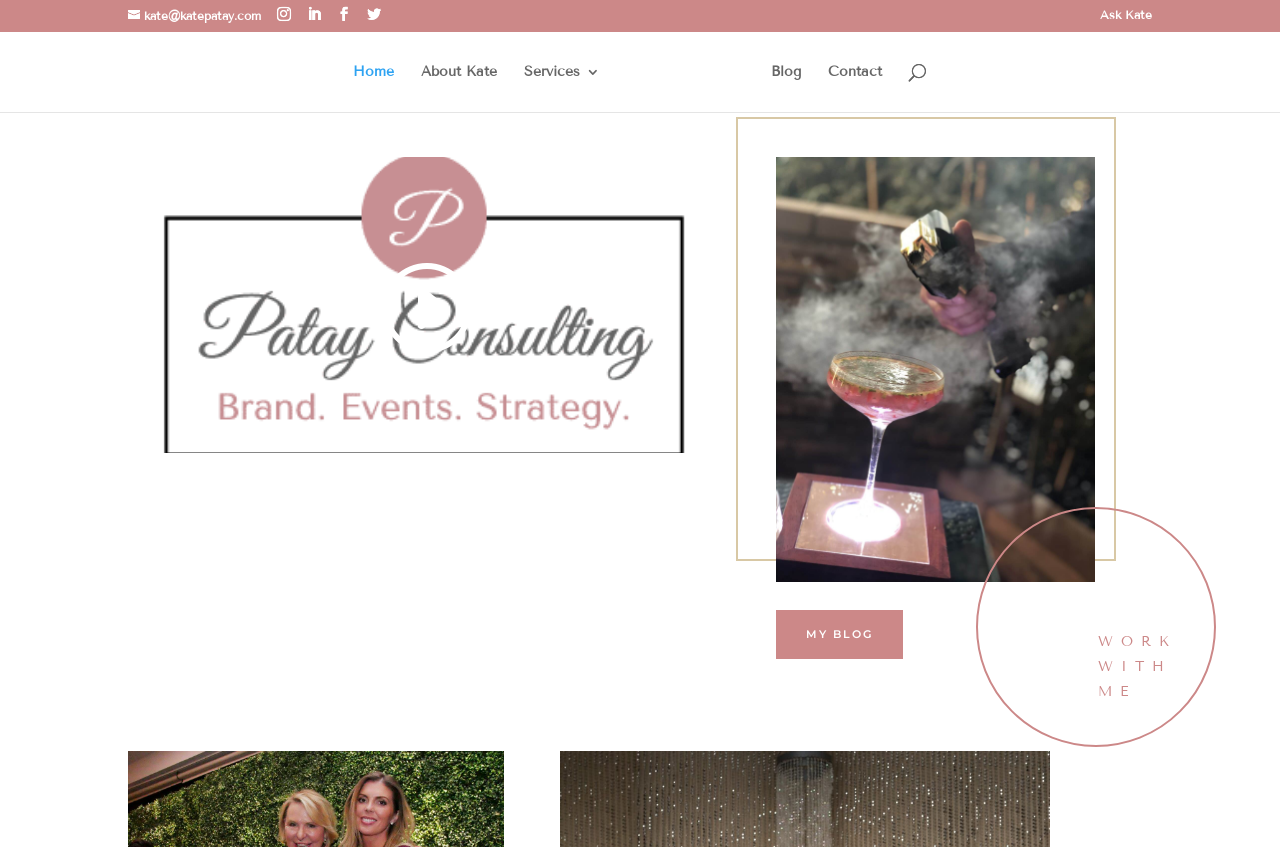Identify the bounding box coordinates of the section that should be clicked to achieve the task described: "Contact Kate".

[0.647, 0.077, 0.689, 0.132]